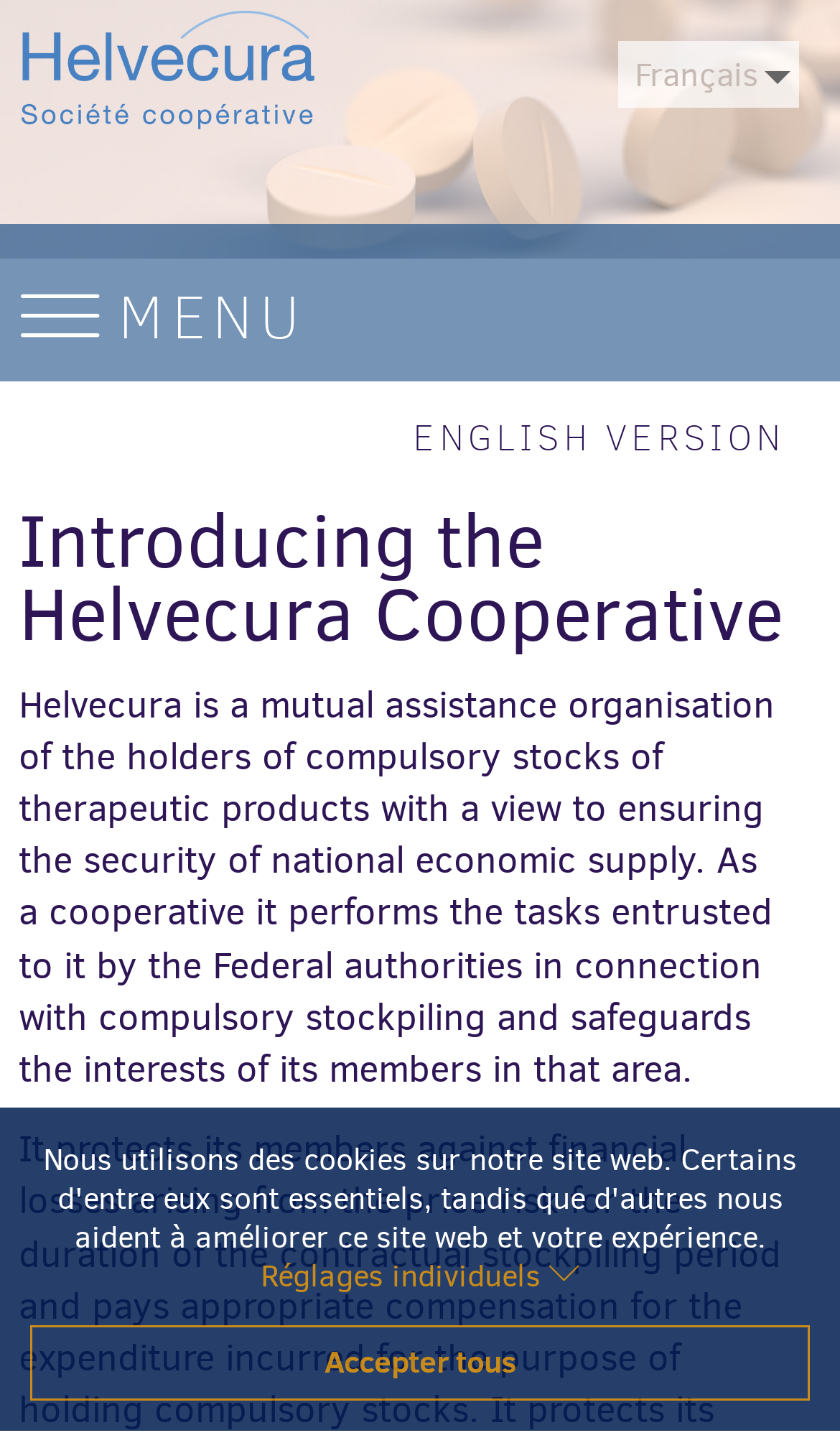Please find and generate the text of the main header of the webpage.

Introducing the Helvecura Cooperative